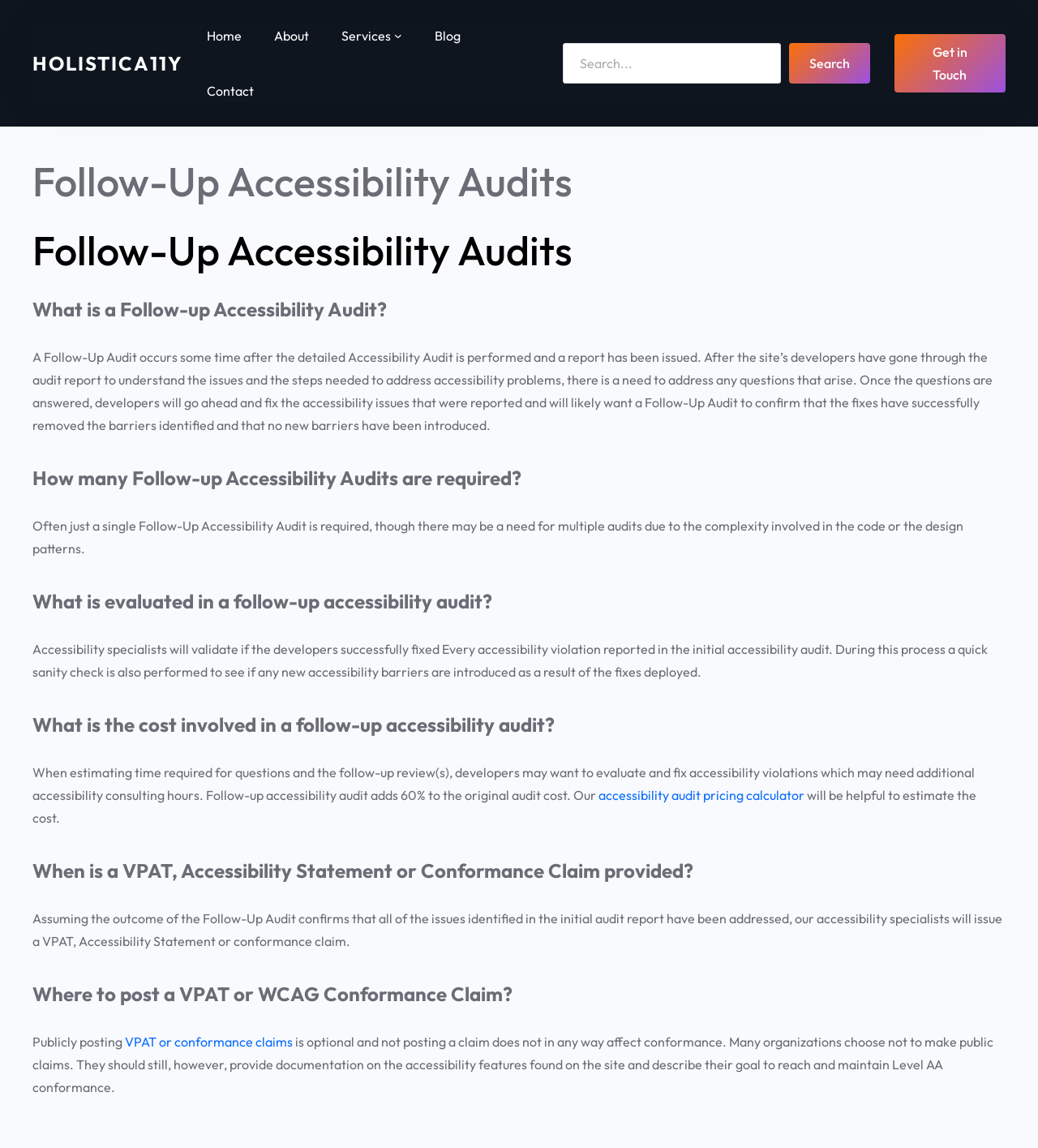Pinpoint the bounding box coordinates of the clickable area needed to execute the instruction: "Learn more about accessibility audit pricing". The coordinates should be specified as four float numbers between 0 and 1, i.e., [left, top, right, bottom].

[0.577, 0.686, 0.775, 0.7]